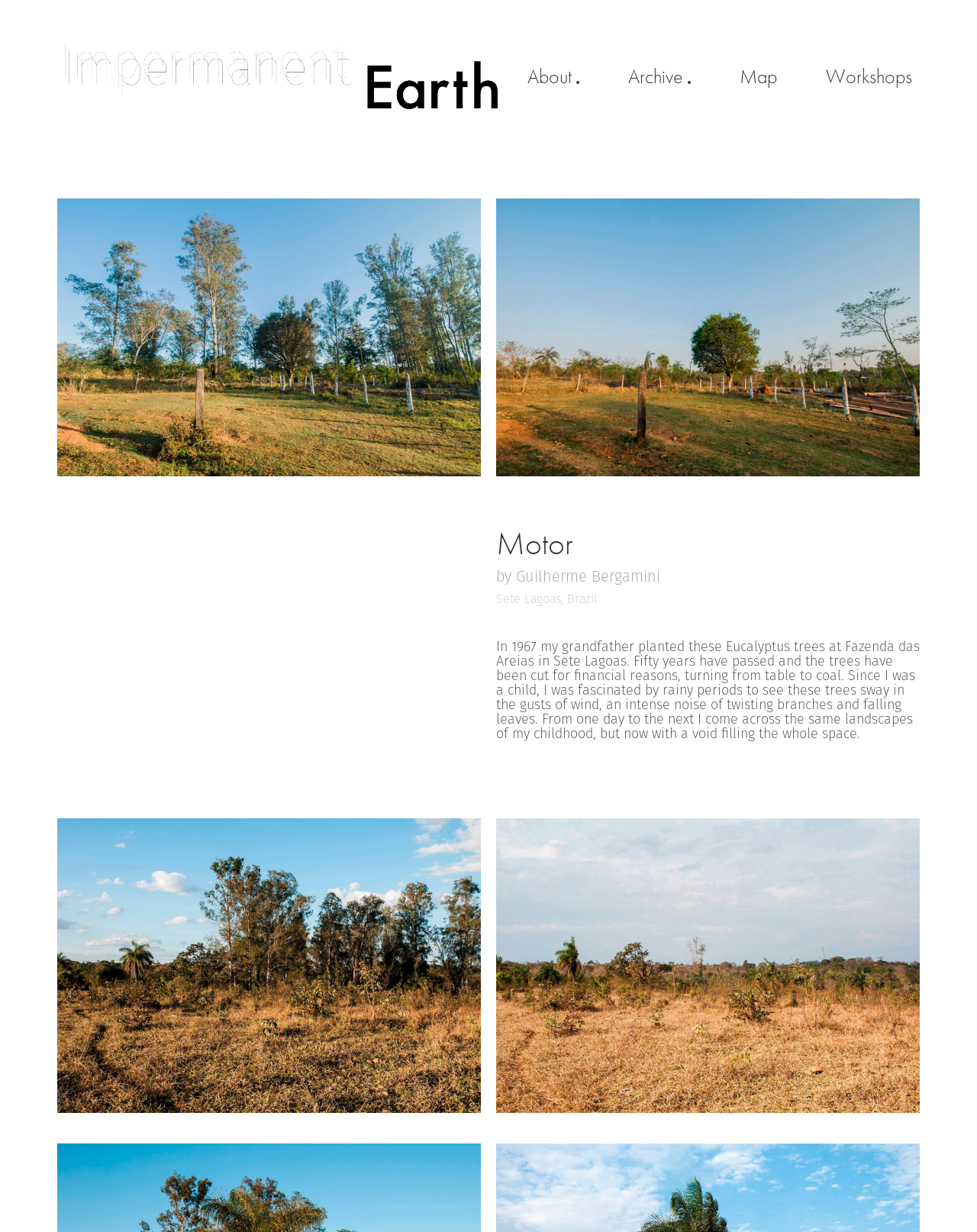How many images are on the webpage?
Kindly give a detailed and elaborate answer to the question.

There are four images on the webpage, two of which are located in the top section and two in the bottom section. Each image is contained within a figure element.